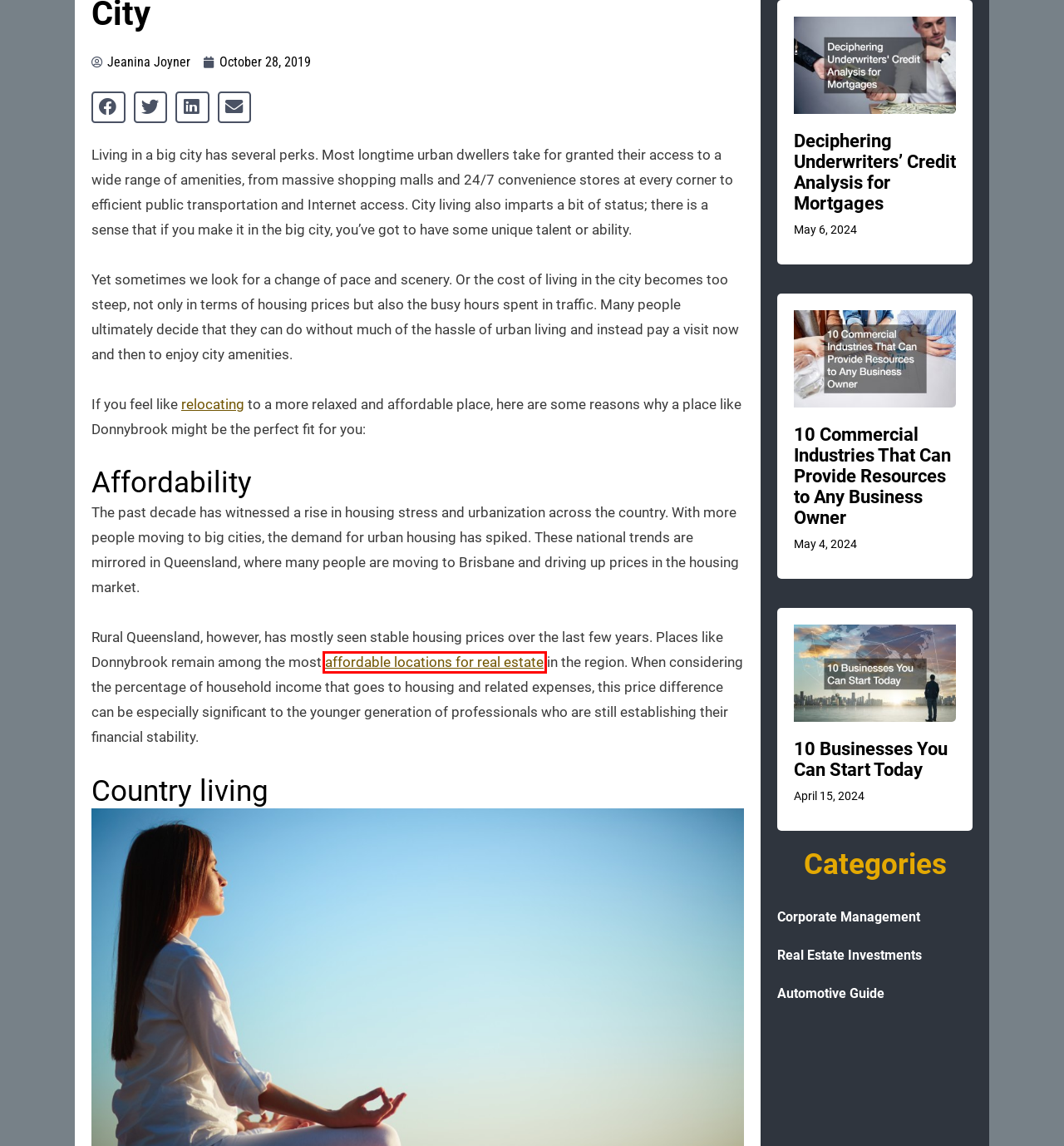Look at the screenshot of a webpage that includes a red bounding box around a UI element. Select the most appropriate webpage description that matches the page seen after clicking the highlighted element. Here are the candidates:
A. Pop Polling - Expert Insights & Strategies for Entrepreneurs
B. Automotive Guide Archives - Pop Polling
C. How to Survive the House Moving Process - Pop Polling
D. Corporate Management Archives - Pop Polling
E. 10 Businesses You Can Start Today - Pop Polling
F. 10 Commercial Industries That Can Provide Resources to Any Business Owner - Pop Polling
G. Peppercorn Hill | Step Up To Life at the Hill
H. Deciphering Underwriters' Credit Analysis for Mortgages - Pop Polling

G